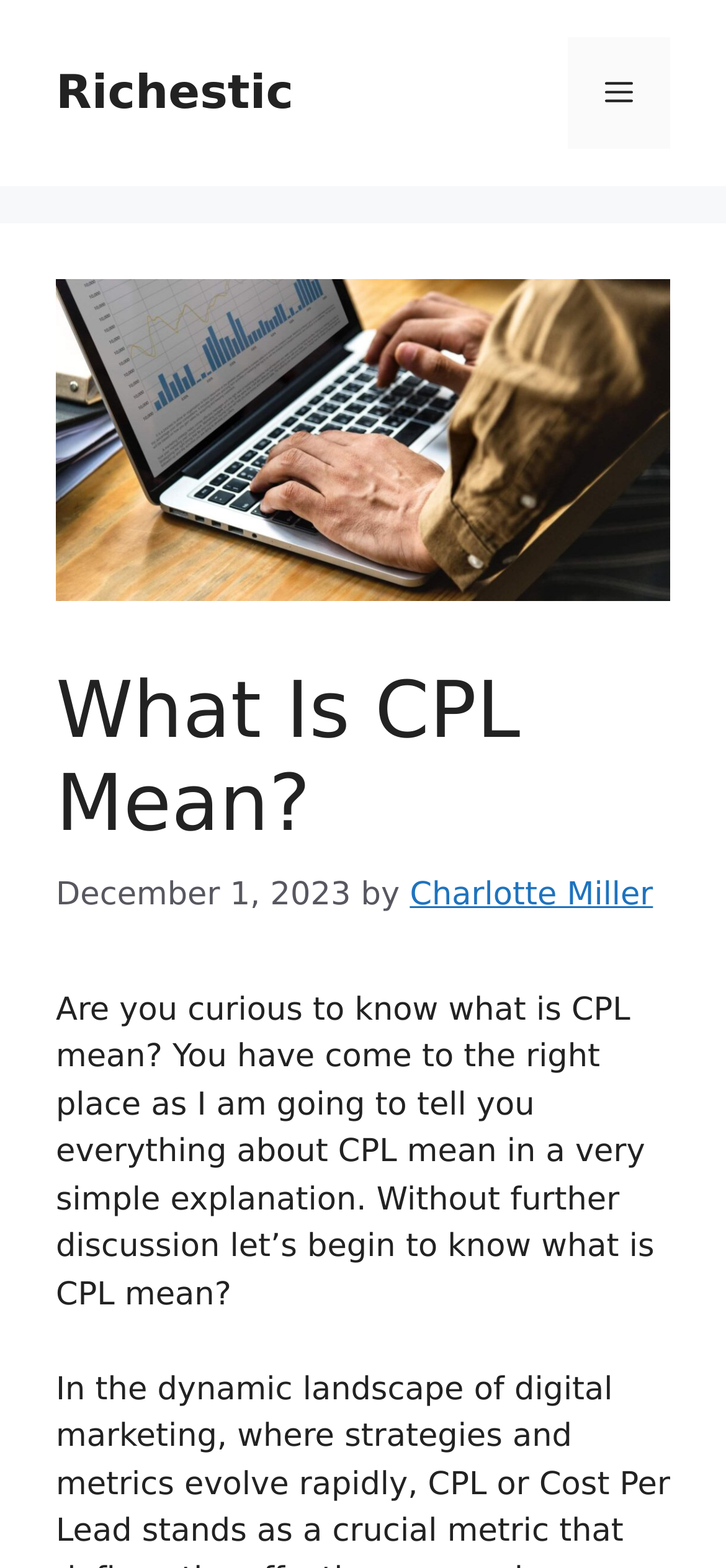Who is the author of the article?
Offer a detailed and full explanation in response to the question.

The author of the article can be found in the link element, which is a child of the HeaderAsNonLandmark element. The link element displays the author's name as 'Charlotte Miller'.